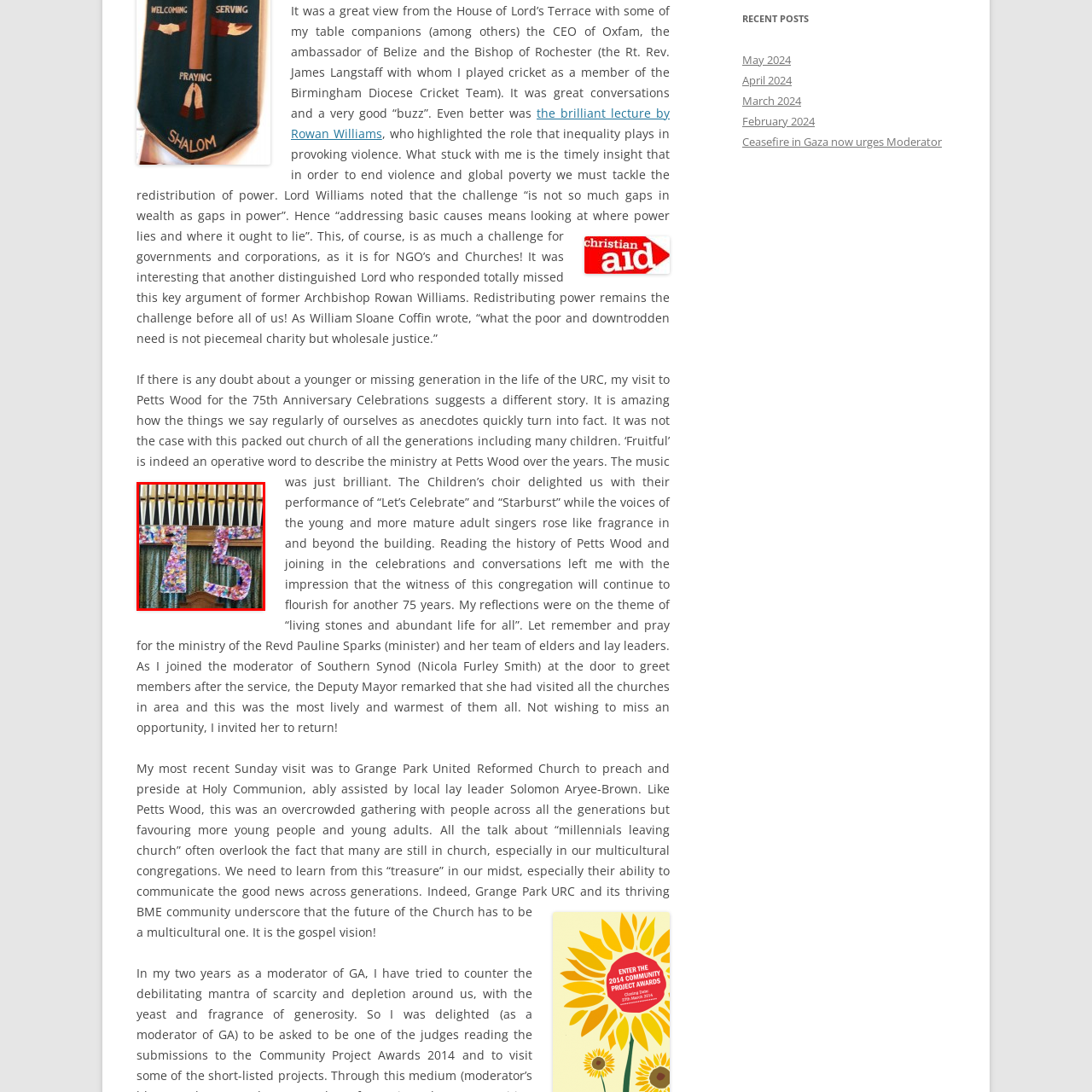Please look at the highlighted area within the red border and provide the answer to this question using just one word or phrase: 
What is the role of music in the church community?

Important